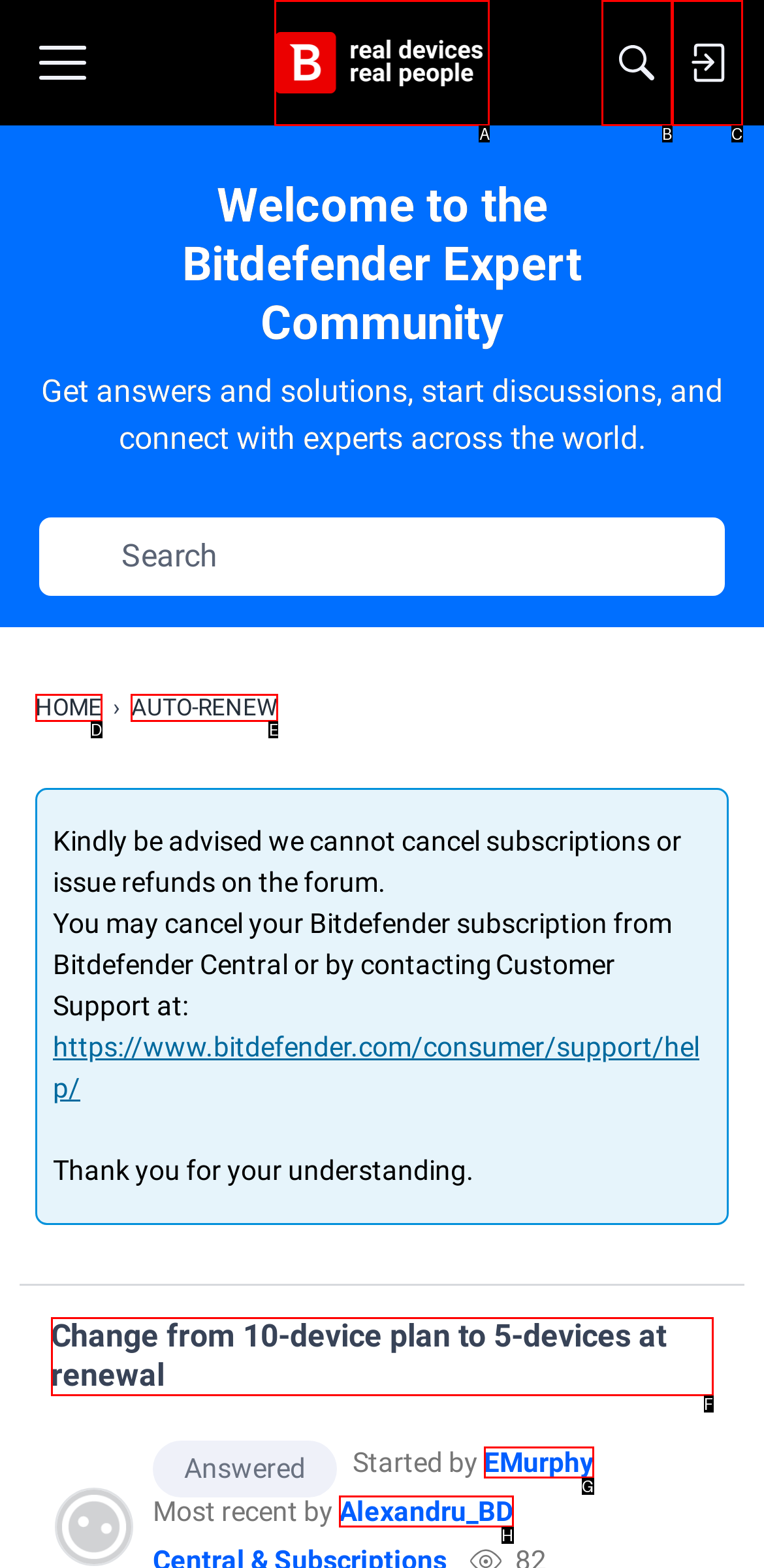Indicate the letter of the UI element that should be clicked to accomplish the task: Go to the 'Home' page. Answer with the letter only.

A